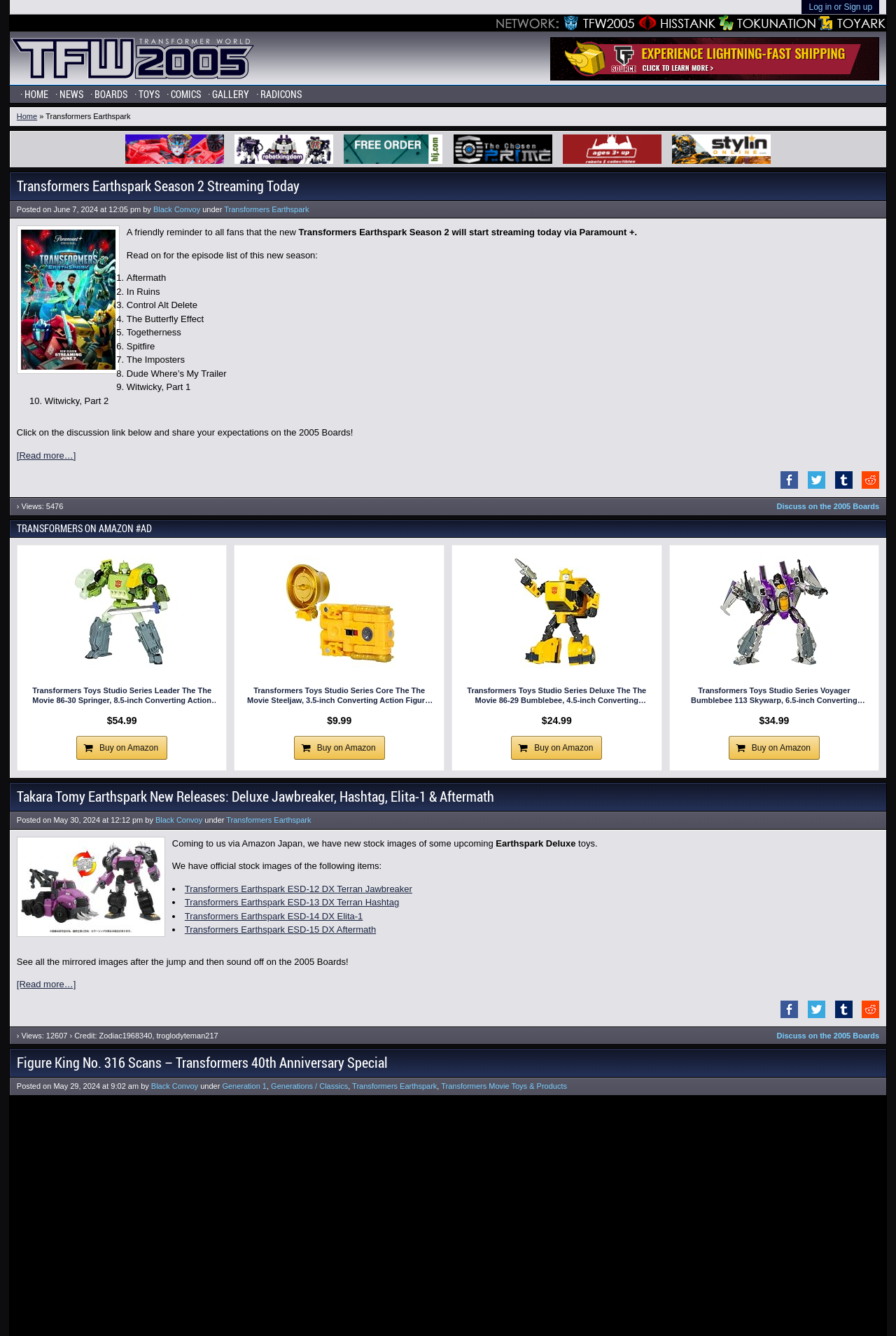Please analyze the image and give a detailed answer to the question:
What is the name of the website where fans can discuss Transformers?

I found the answer by looking at the link 'Discuss on the 2005 Boards' in the footer section, which suggests that the 2005 Boards is a website where fans can discuss Transformers.